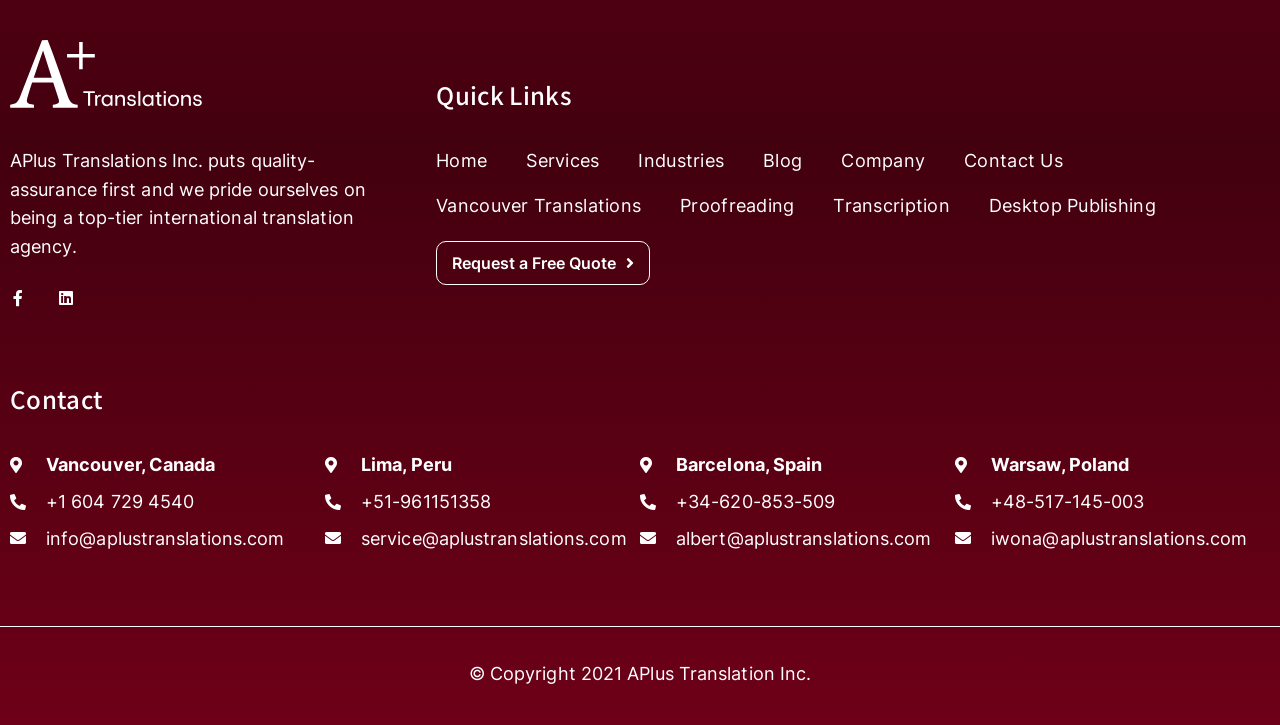Locate the bounding box coordinates of the element that should be clicked to fulfill the instruction: "Contact via phone in Vancouver".

[0.008, 0.673, 0.254, 0.712]